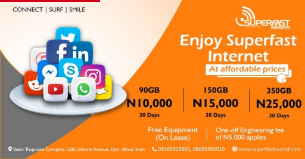Please respond in a single word or phrase: 
What is the one-off engineering fee?

₦5,000